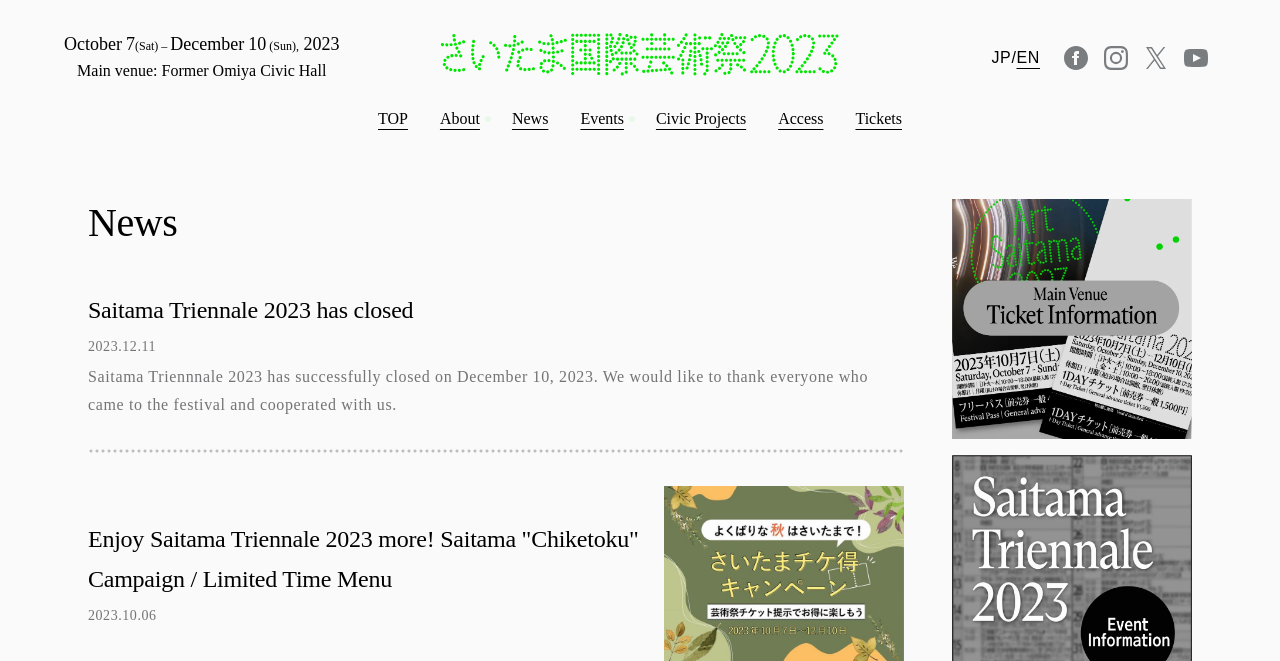Given the element description: "Civic Projects", predict the bounding box coordinates of the UI element it refers to, using four float numbers between 0 and 1, i.e., [left, top, right, bottom].

[0.512, 0.162, 0.583, 0.198]